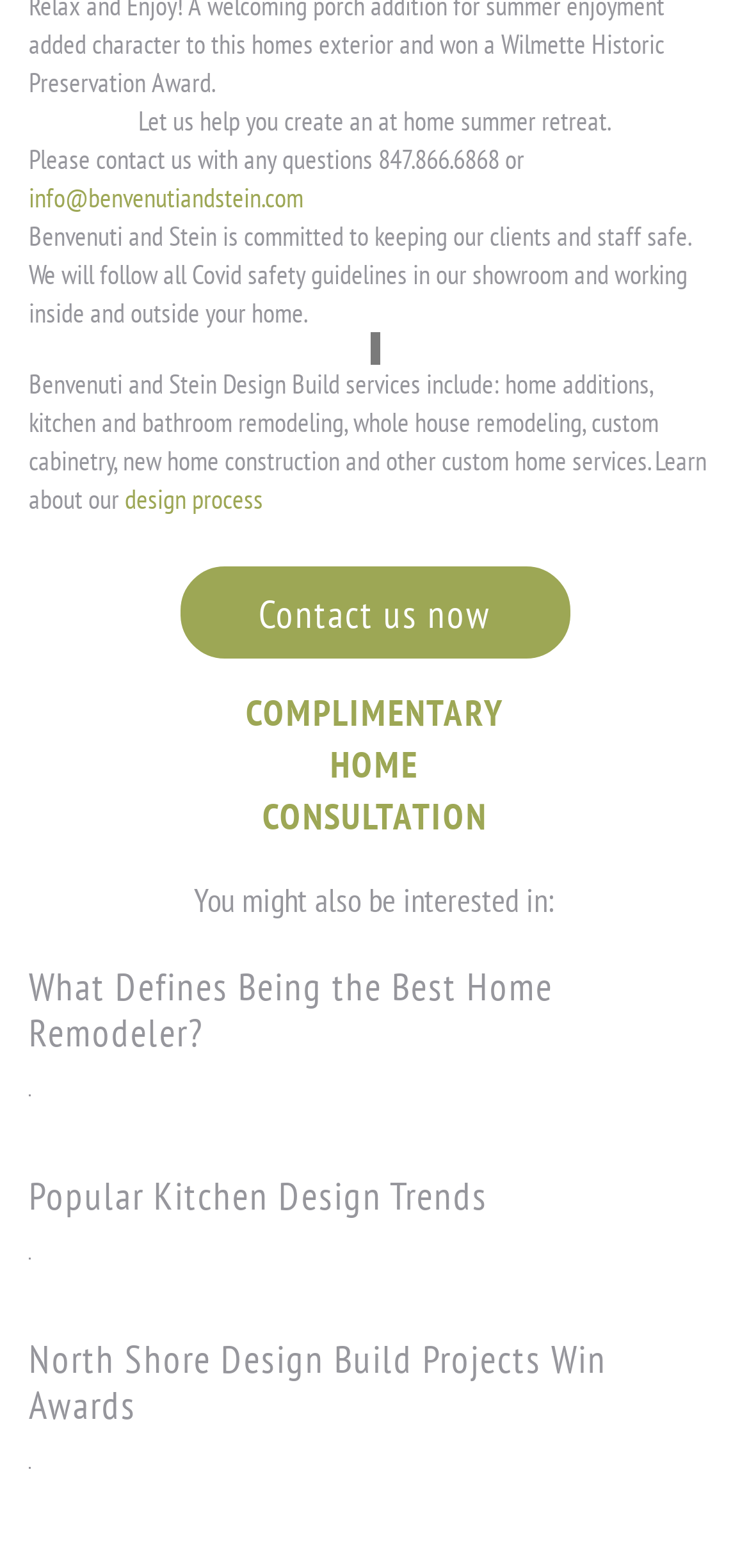Indicate the bounding box coordinates of the clickable region to achieve the following instruction: "Learn about our design process."

[0.167, 0.308, 0.351, 0.33]